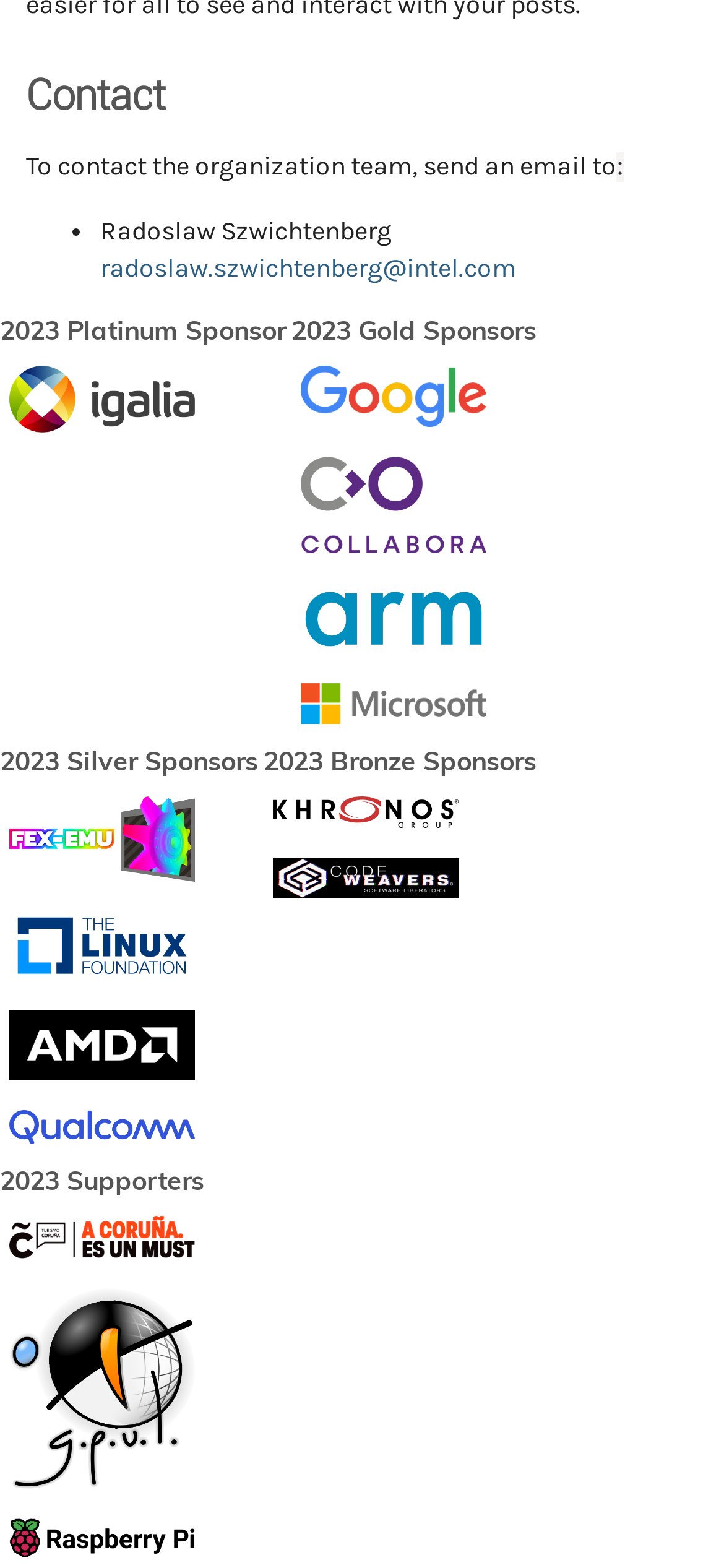Identify the bounding box coordinates for the region to click in order to carry out this instruction: "Contact Radoslaw Szwichtenberg". Provide the coordinates using four float numbers between 0 and 1, formatted as [left, top, right, bottom].

[0.138, 0.161, 0.713, 0.181]